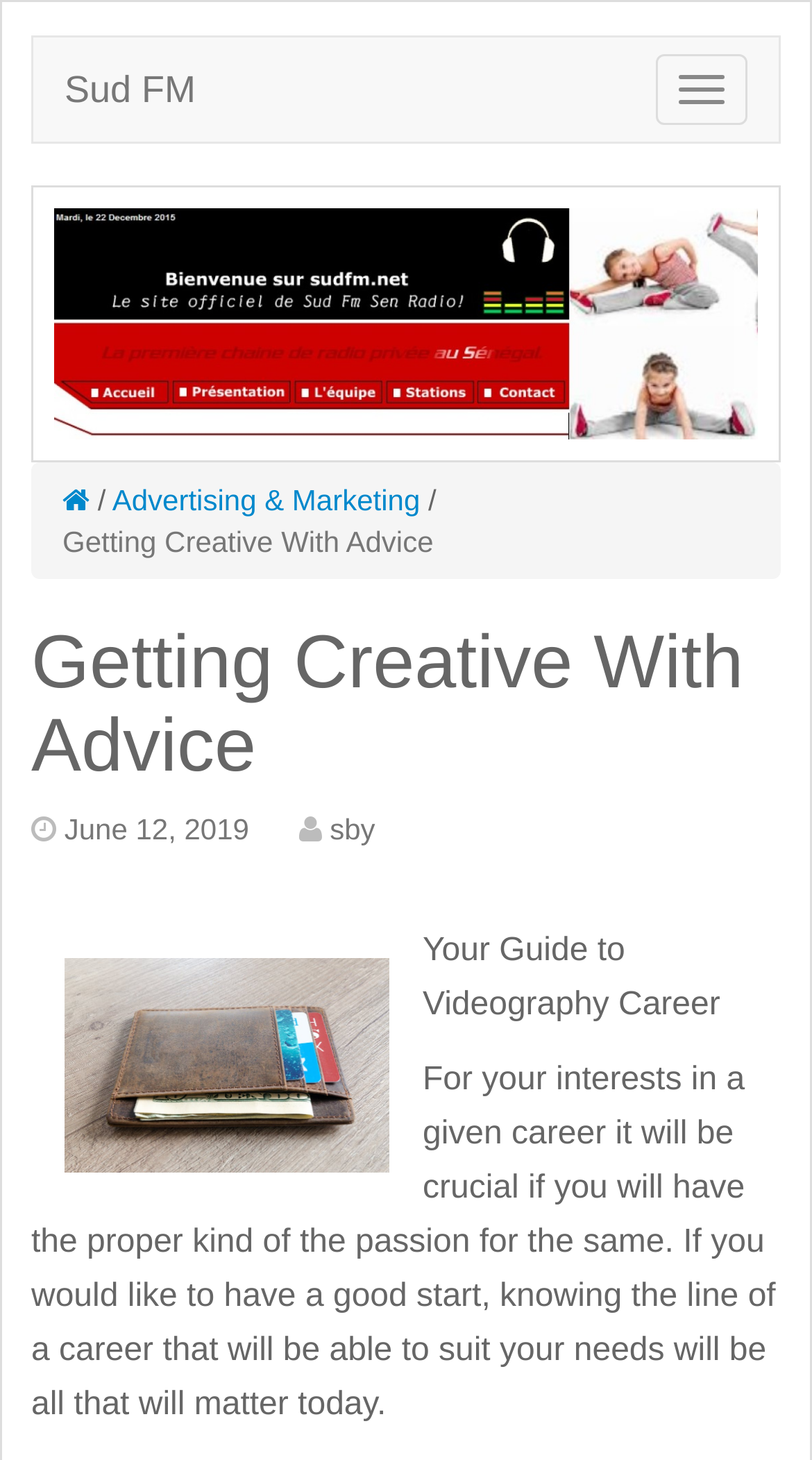Refer to the element description sby and identify the corresponding bounding box in the screenshot. Format the coordinates as (top-left x, top-left y, bottom-right x, bottom-right y) with values in the range of 0 to 1.

[0.406, 0.556, 0.462, 0.579]